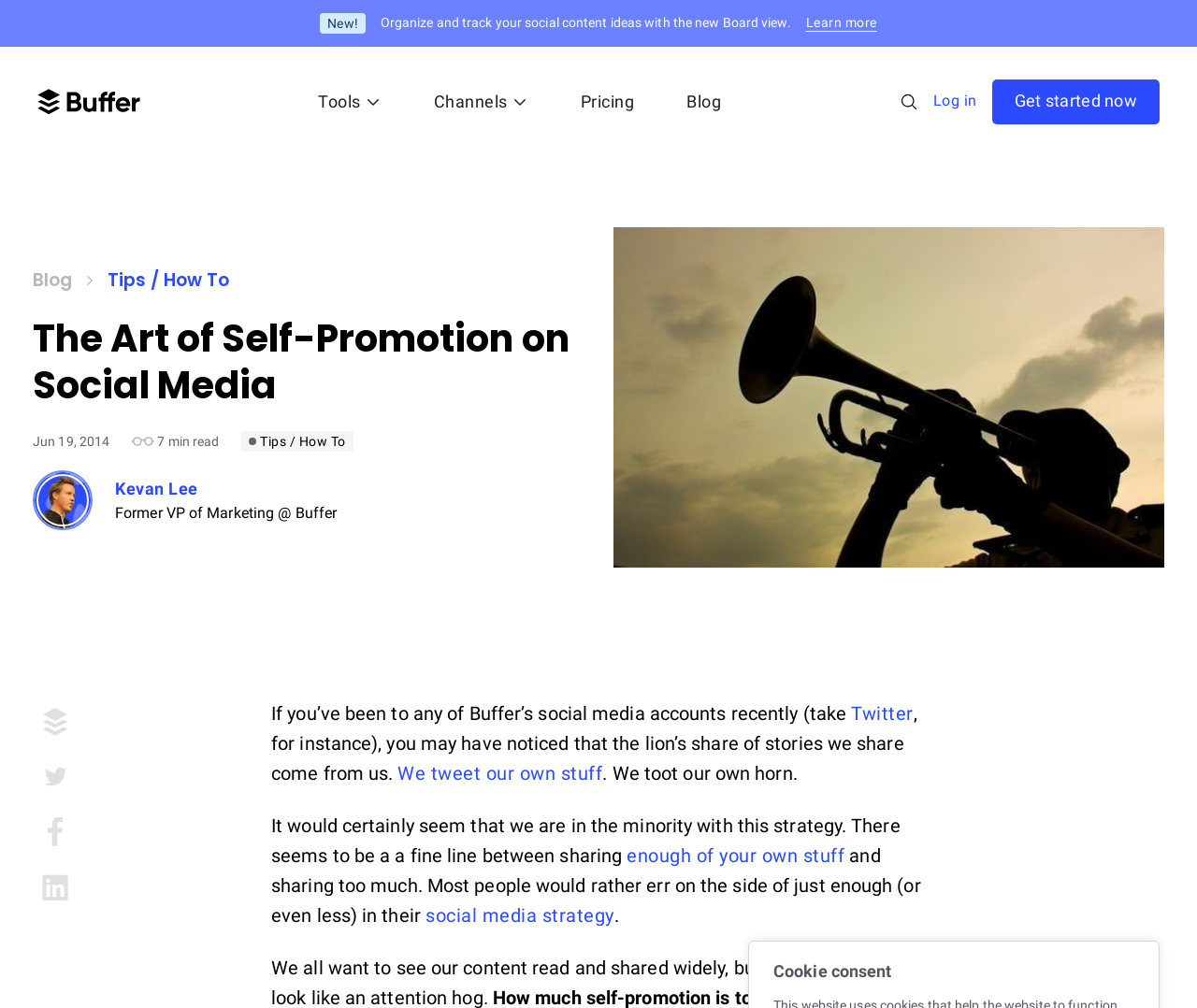Please locate the bounding box coordinates of the element that needs to be clicked to achieve the following instruction: "Go to the 'Tools' menu". The coordinates should be four float numbers between 0 and 1, i.e., [left, top, right, bottom].

[0.263, 0.086, 0.322, 0.116]